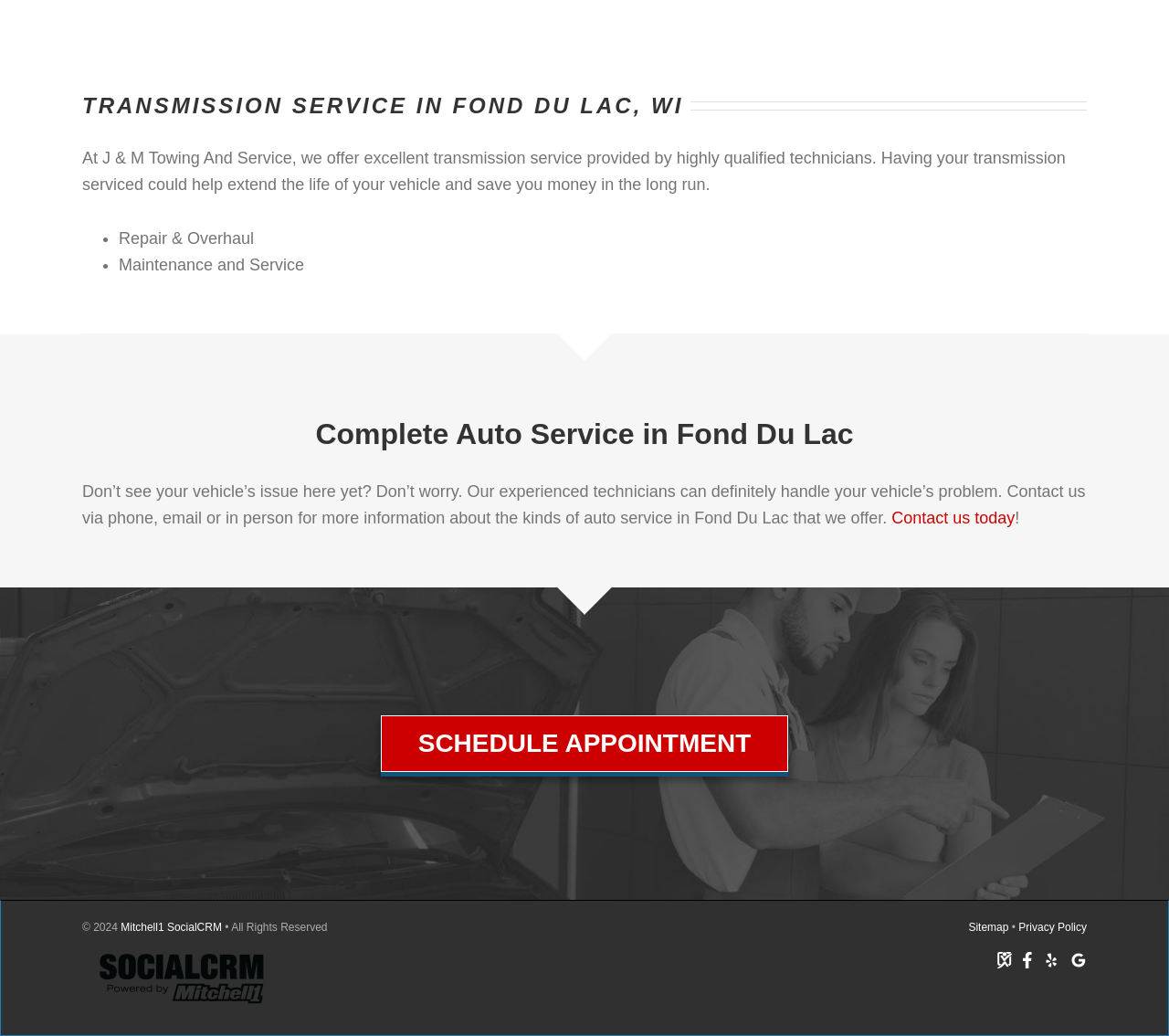Show me the bounding box coordinates of the clickable region to achieve the task as per the instruction: "View sitemap".

[0.828, 0.889, 0.863, 0.902]